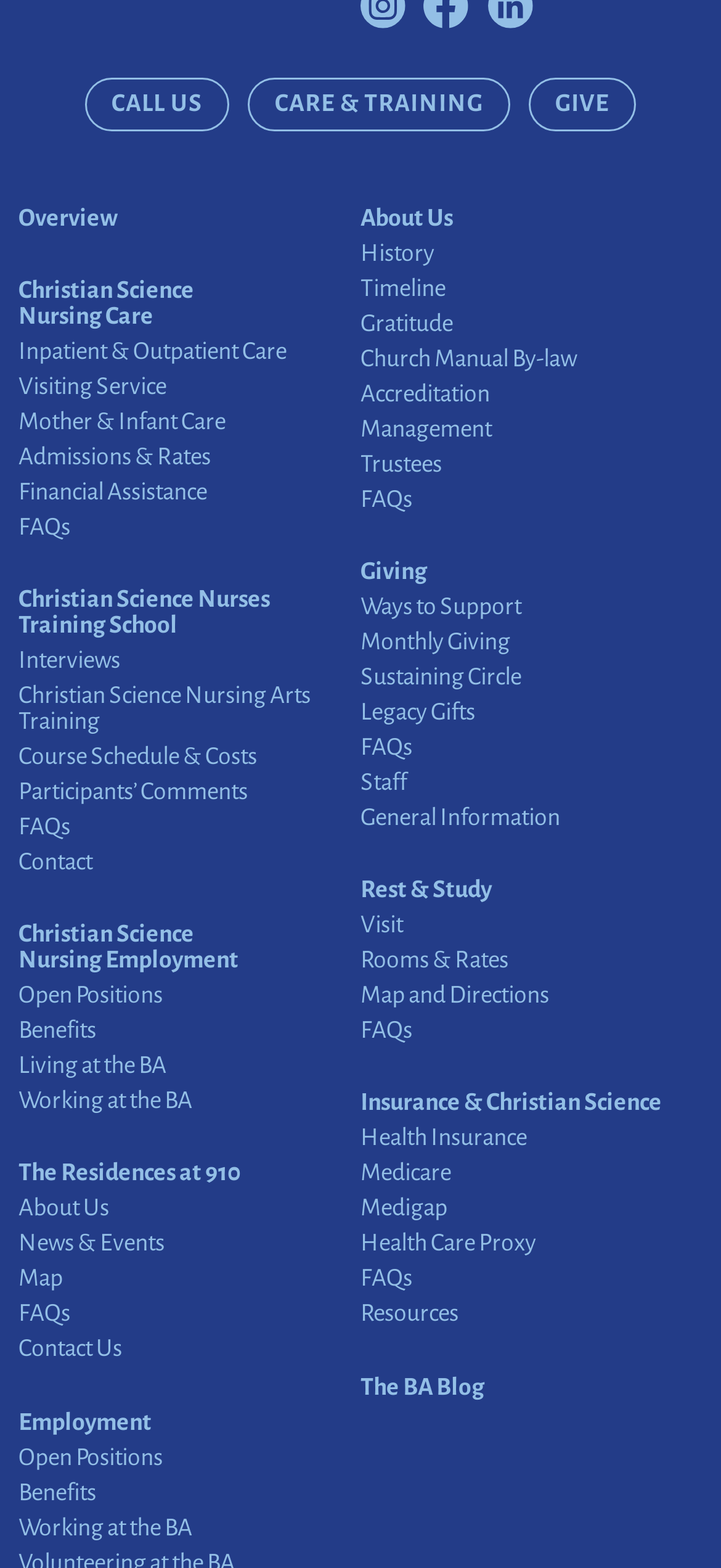Please provide a brief answer to the following inquiry using a single word or phrase:
What is the last link in the 'Christian Science Nursing' section?

FAQs